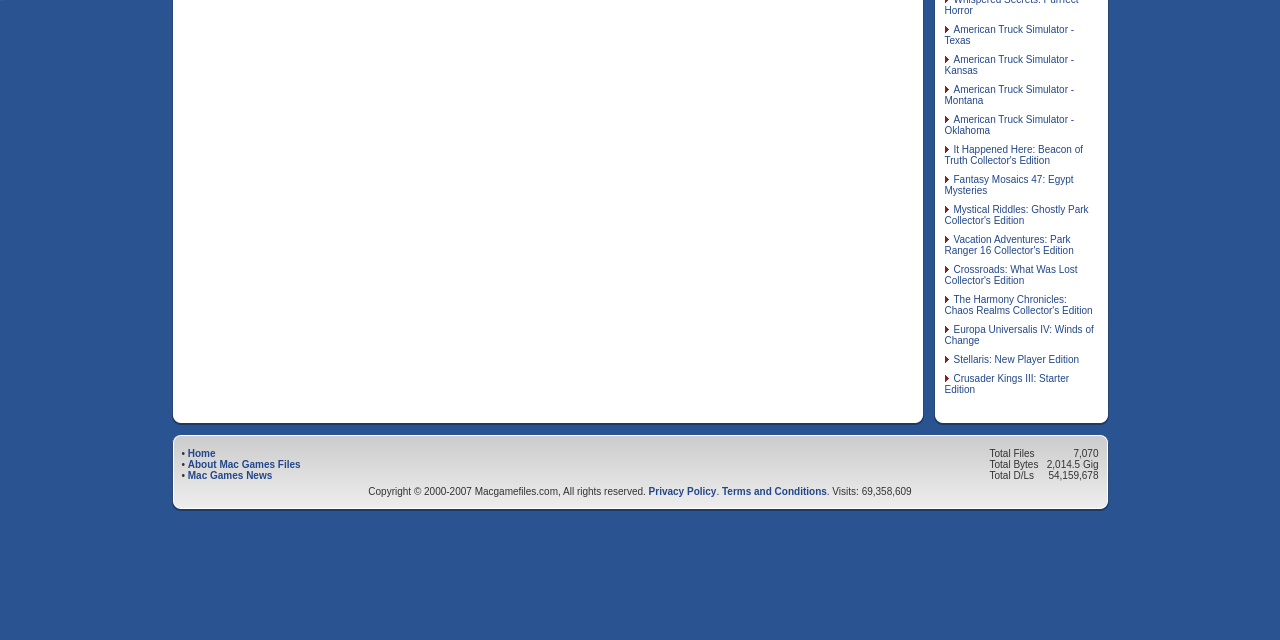Based on the element description, predict the bounding box coordinates (top-left x, top-left y, bottom-right x, bottom-right y) for the UI element in the screenshot: Privacy Policy

[0.507, 0.759, 0.56, 0.777]